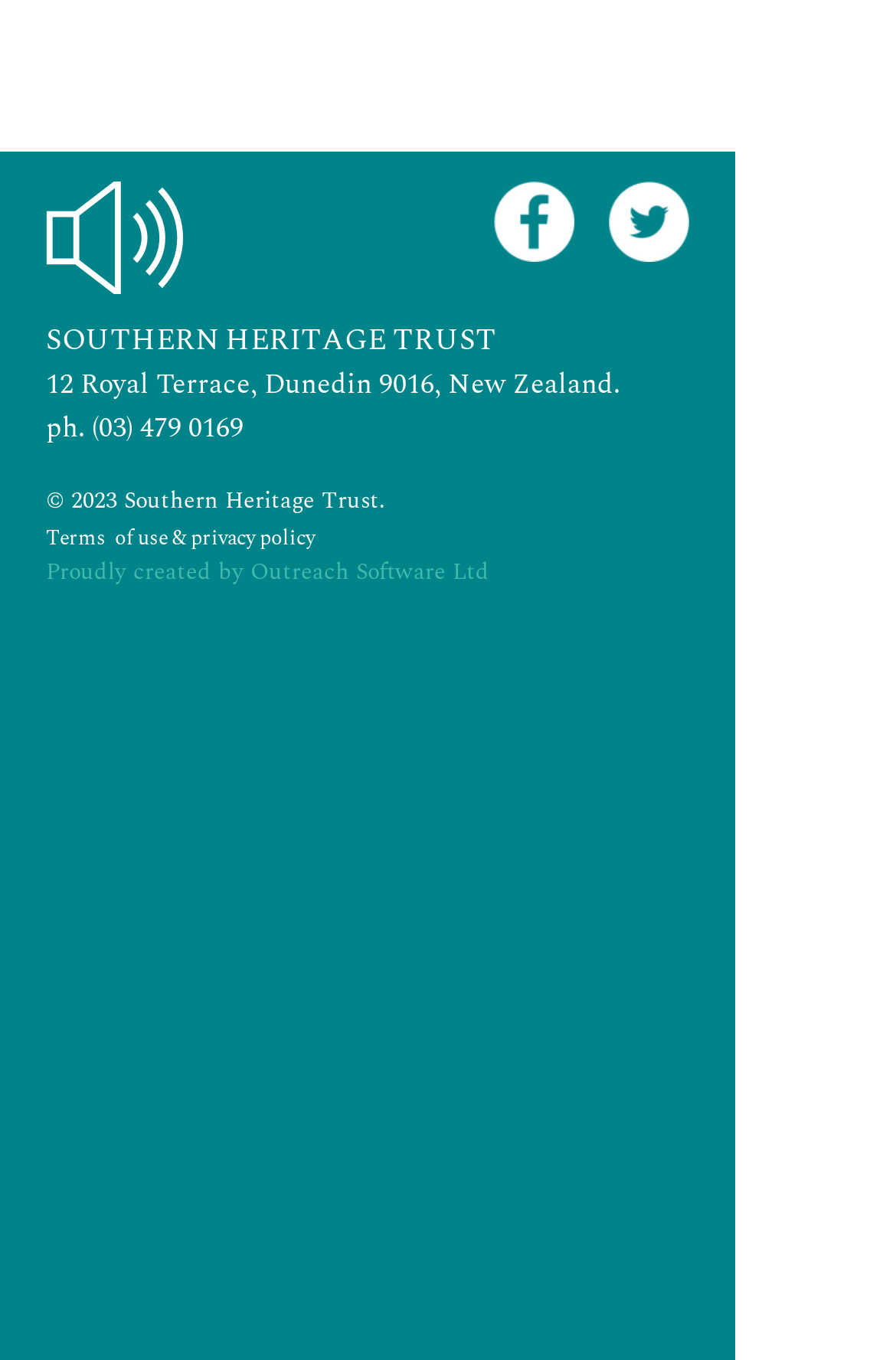Identify the bounding box of the HTML element described as: "aria-label="Facebook"".

[0.551, 0.133, 0.641, 0.193]